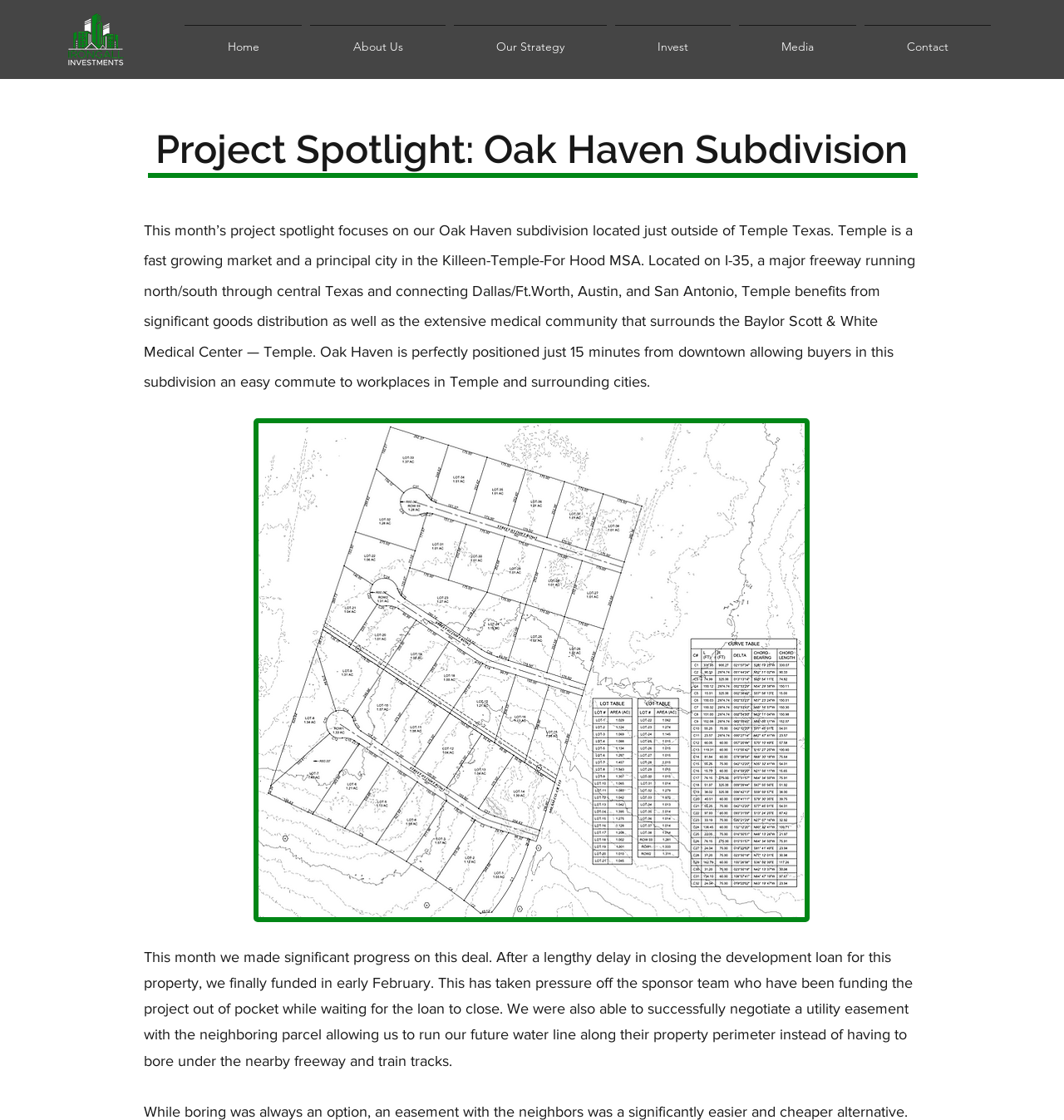Locate the bounding box of the UI element described in the following text: "Contact".

[0.809, 0.022, 0.935, 0.048]